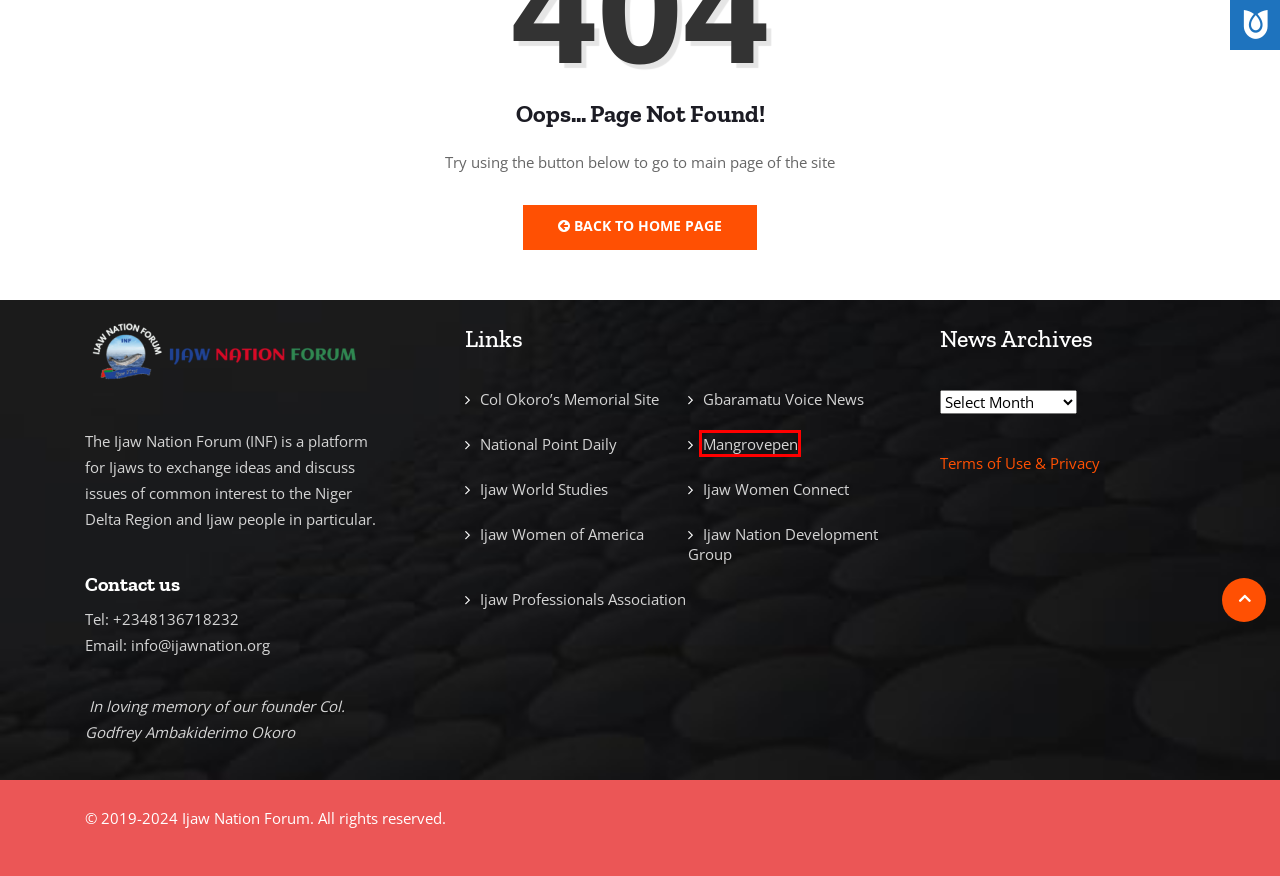A screenshot of a webpage is given with a red bounding box around a UI element. Choose the description that best matches the new webpage shown after clicking the element within the red bounding box. Here are the candidates:
A. Gbaramatuvoice News » Gbaramatuvoice News
B. Mangrove Pen - Value and Truth
C. Ijaw Professionals Association
D. Ijaw (IZON) World Studies – Ijaw and African World Studies
E. Account Suspended
F. National Point Newspapers – Truth, Justice & Probity
G. Ijaw Women of America Inc. | IWA
H. Terms of Use – Ijaw Nation Forum

B